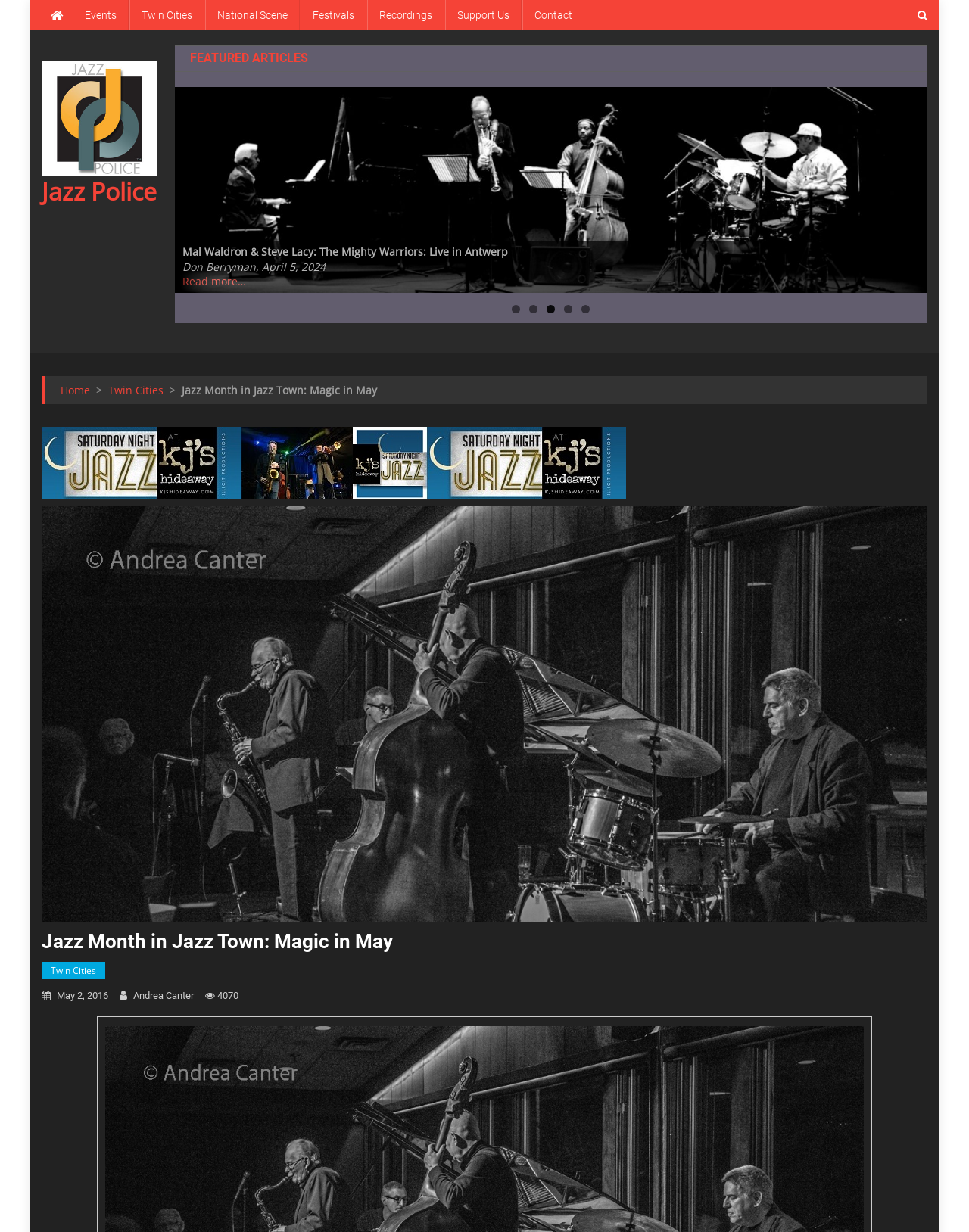Identify and provide the text of the main header on the webpage.

Jazz Month in Jazz Town: Magic in May